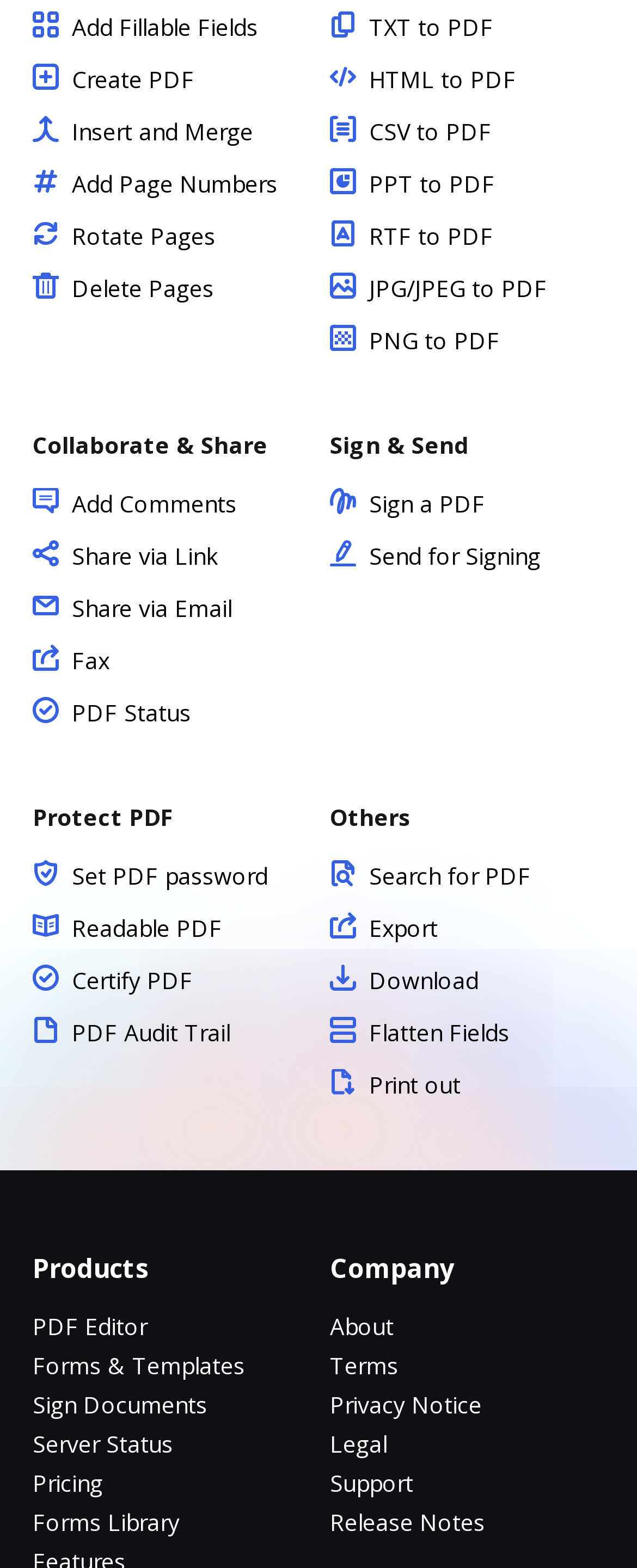Provide the bounding box coordinates of the area you need to click to execute the following instruction: "Create a PDF".

[0.051, 0.09, 0.305, 0.109]